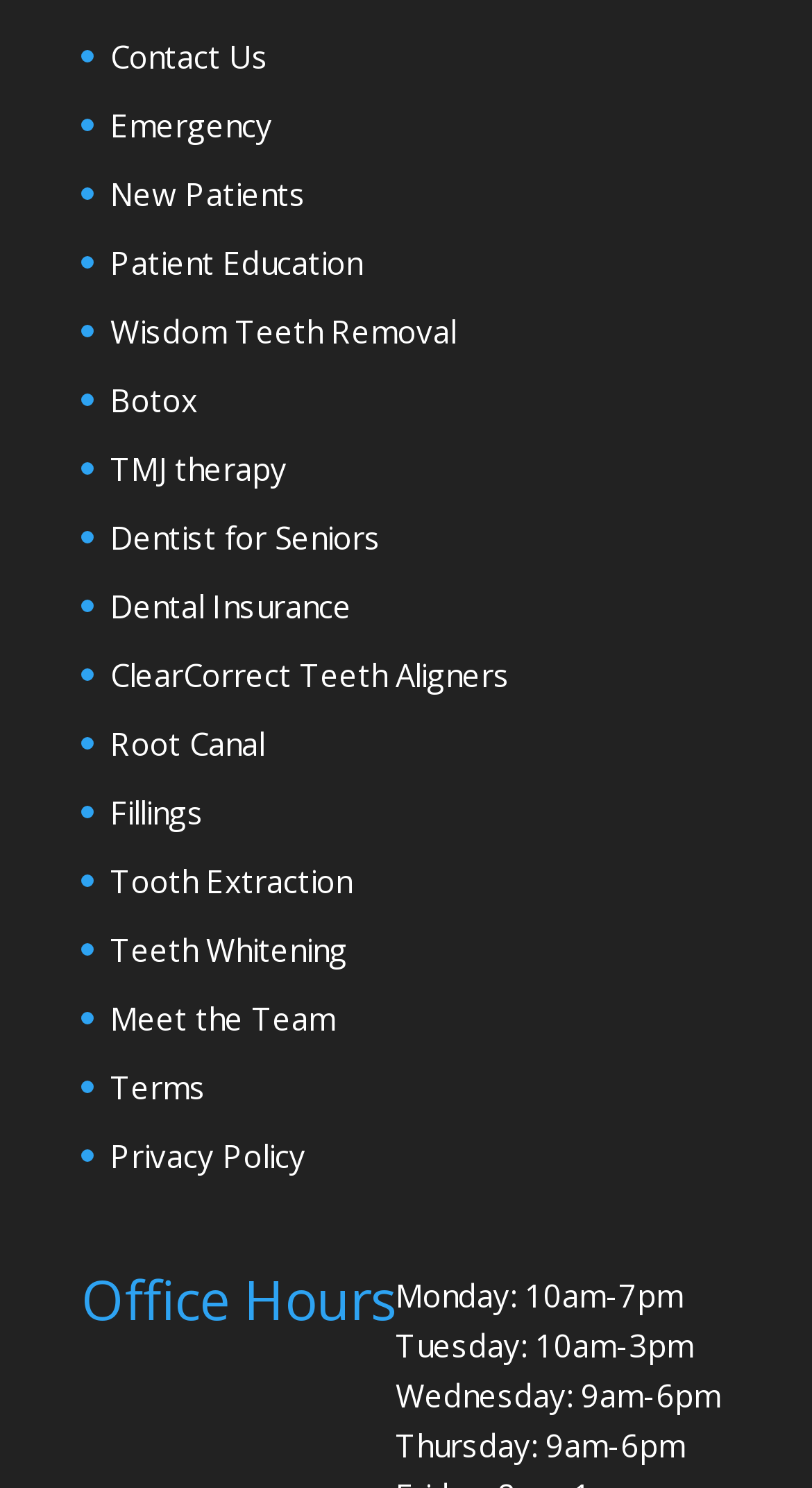Please specify the bounding box coordinates of the clickable region necessary for completing the following instruction: "read about WordPress". The coordinates must consist of four float numbers between 0 and 1, i.e., [left, top, right, bottom].

None